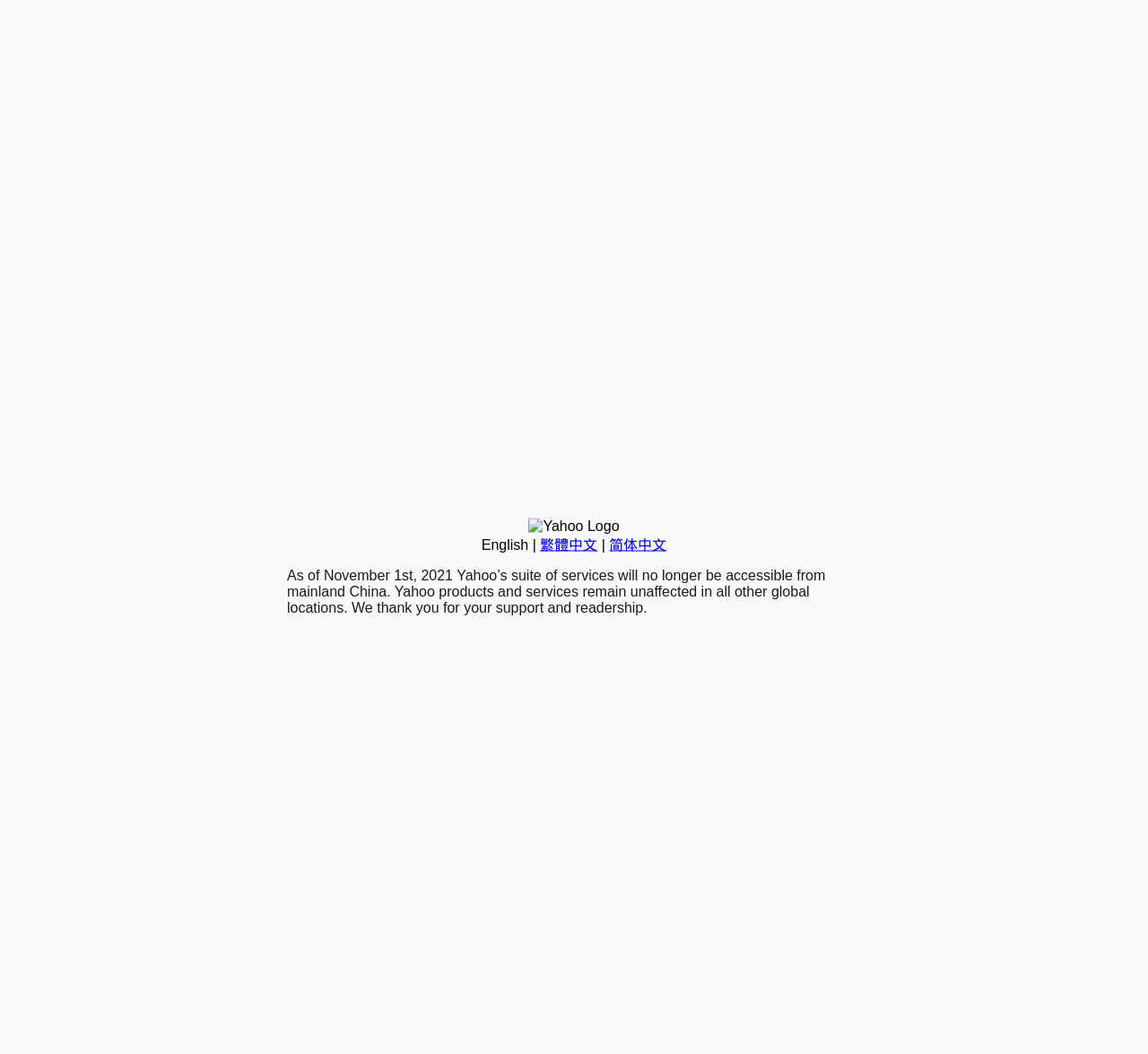Based on the element description English, identify the bounding box of the UI element in the given webpage screenshot. The coordinates should be in the format (top-left x, top-left y, bottom-right x, bottom-right y) and must be between 0 and 1.

[0.419, 0.509, 0.46, 0.524]